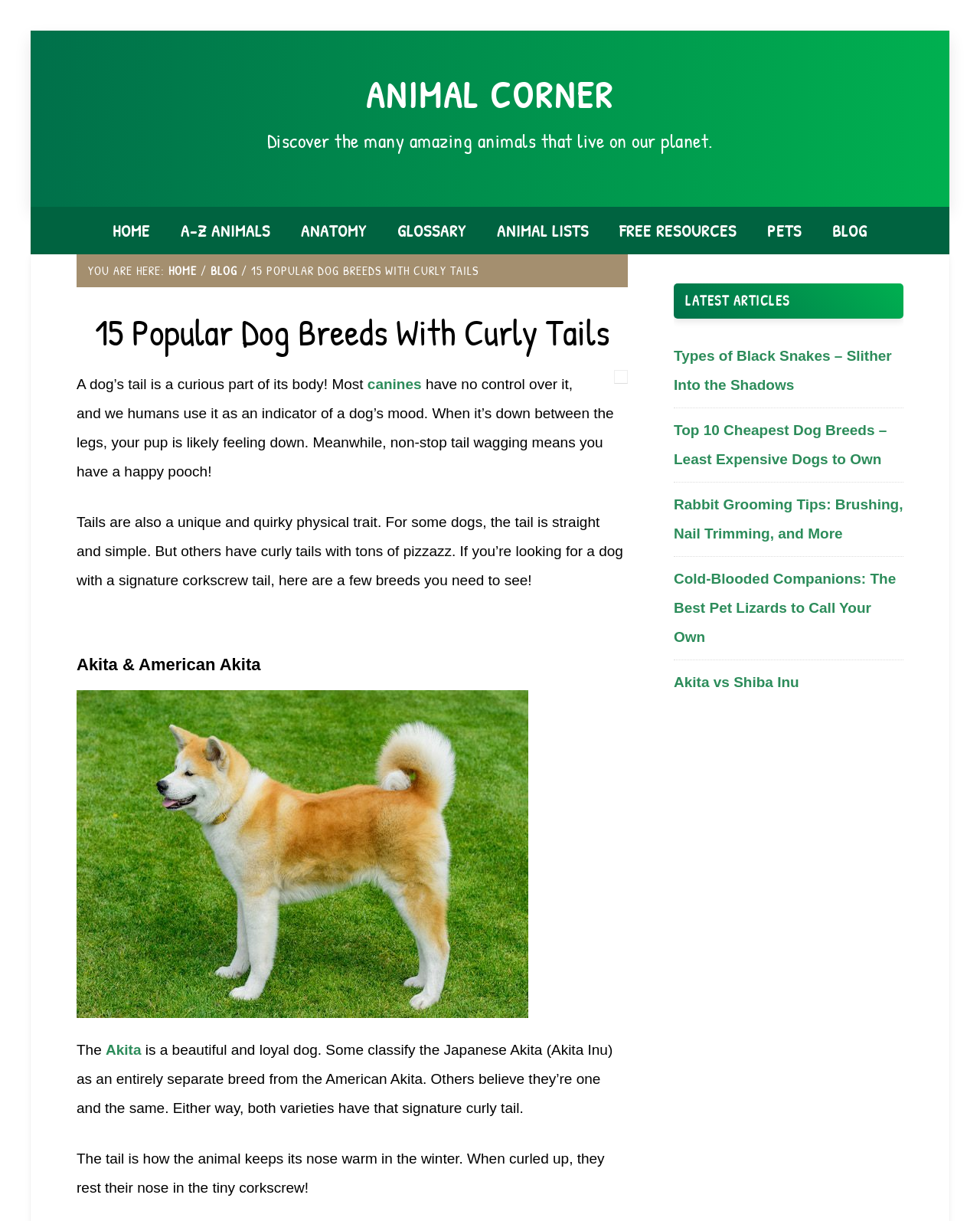What is the topic of the latest article in the Primary Sidebar?
Using the screenshot, give a one-word or short phrase answer.

Black Snakes